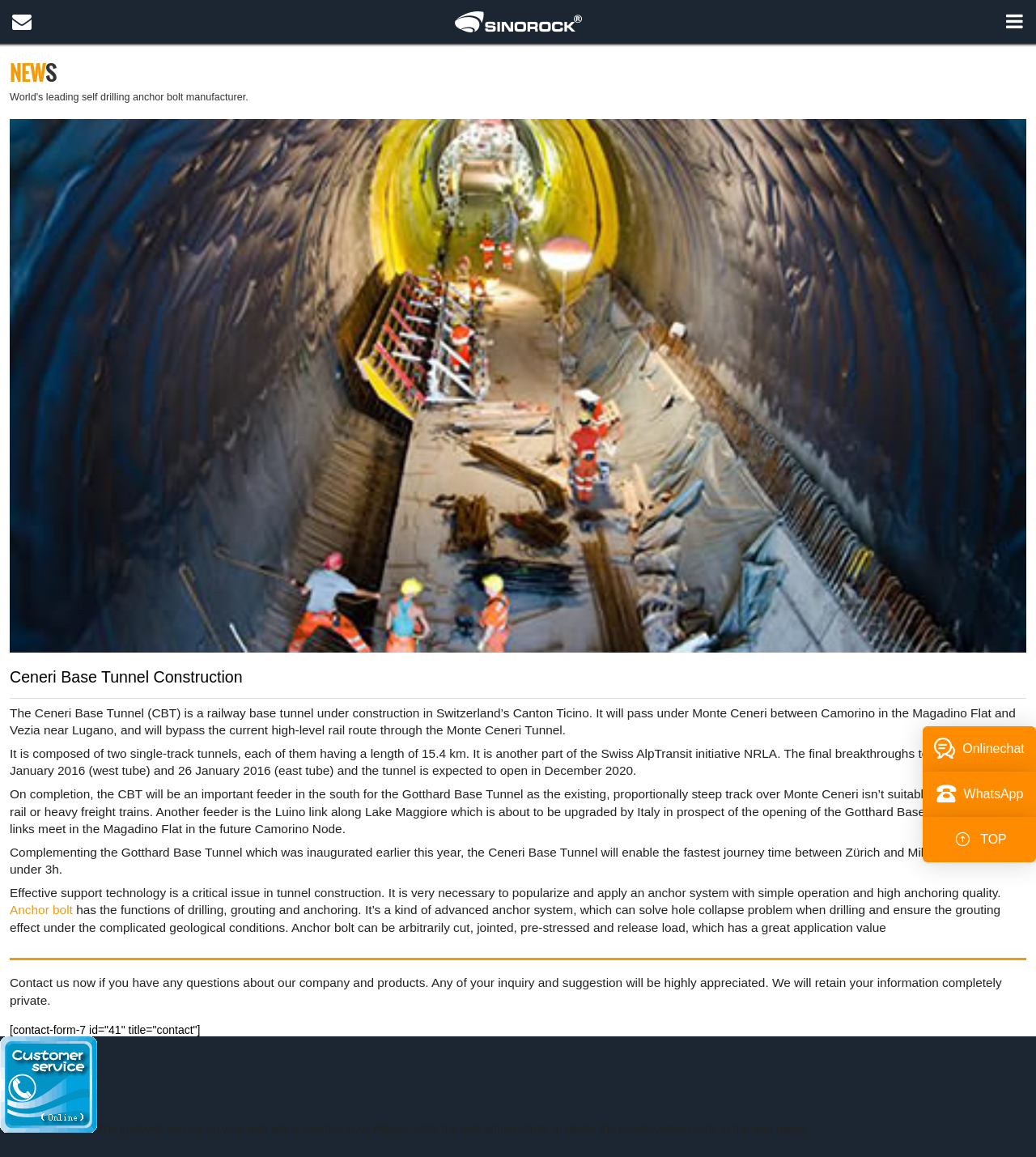Reply to the question with a brief word or phrase: What is the purpose of the anchor system?

Support technology